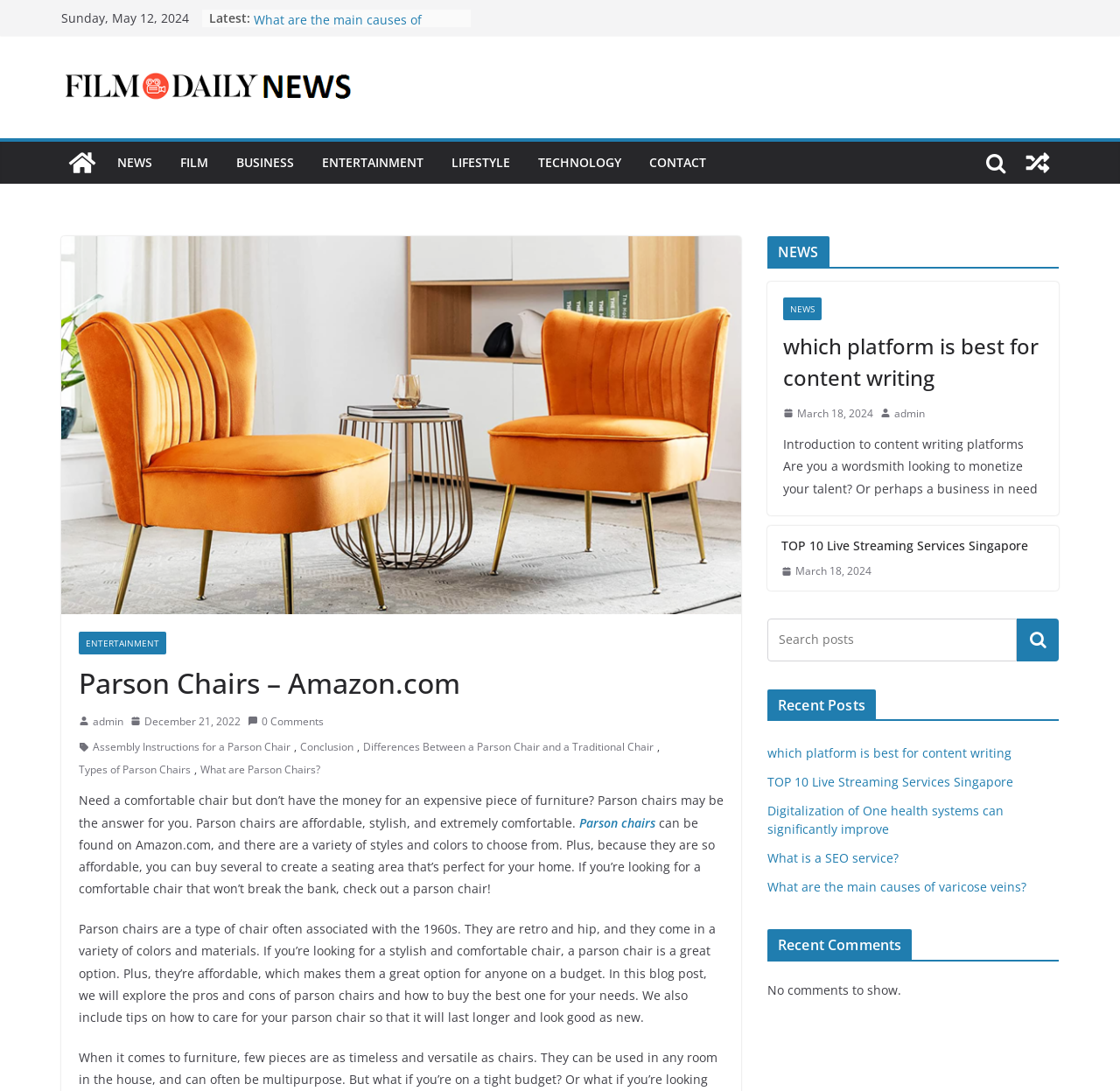Based on what you see in the screenshot, provide a thorough answer to this question: What is the date of the latest article?

I found the date of the latest article by looking at the top of the webpage, where it says 'Sunday, May 12, 2024'.